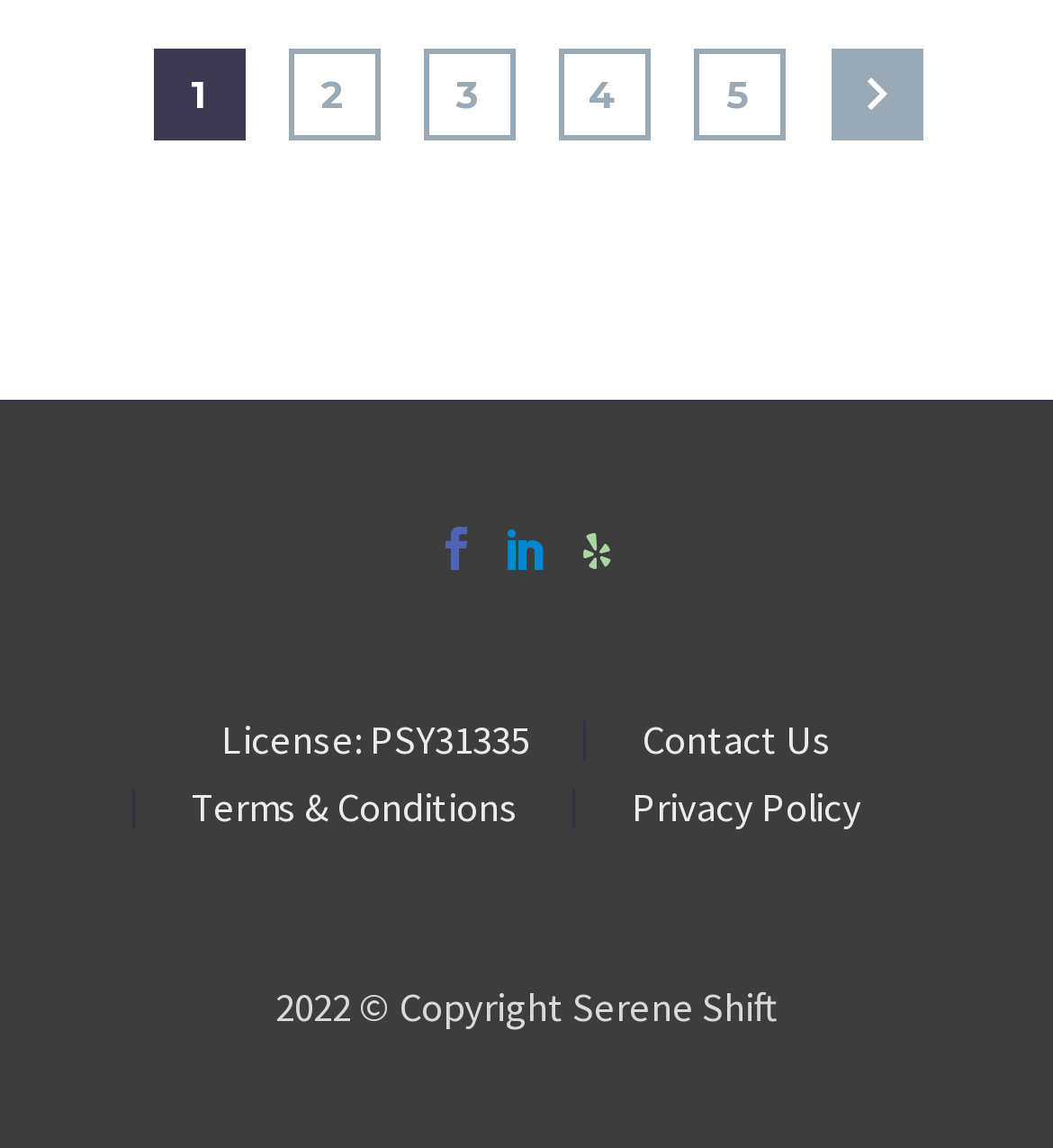Determine the bounding box coordinates of the element that should be clicked to execute the following command: "view Terms & Conditions".

[0.182, 0.687, 0.492, 0.722]